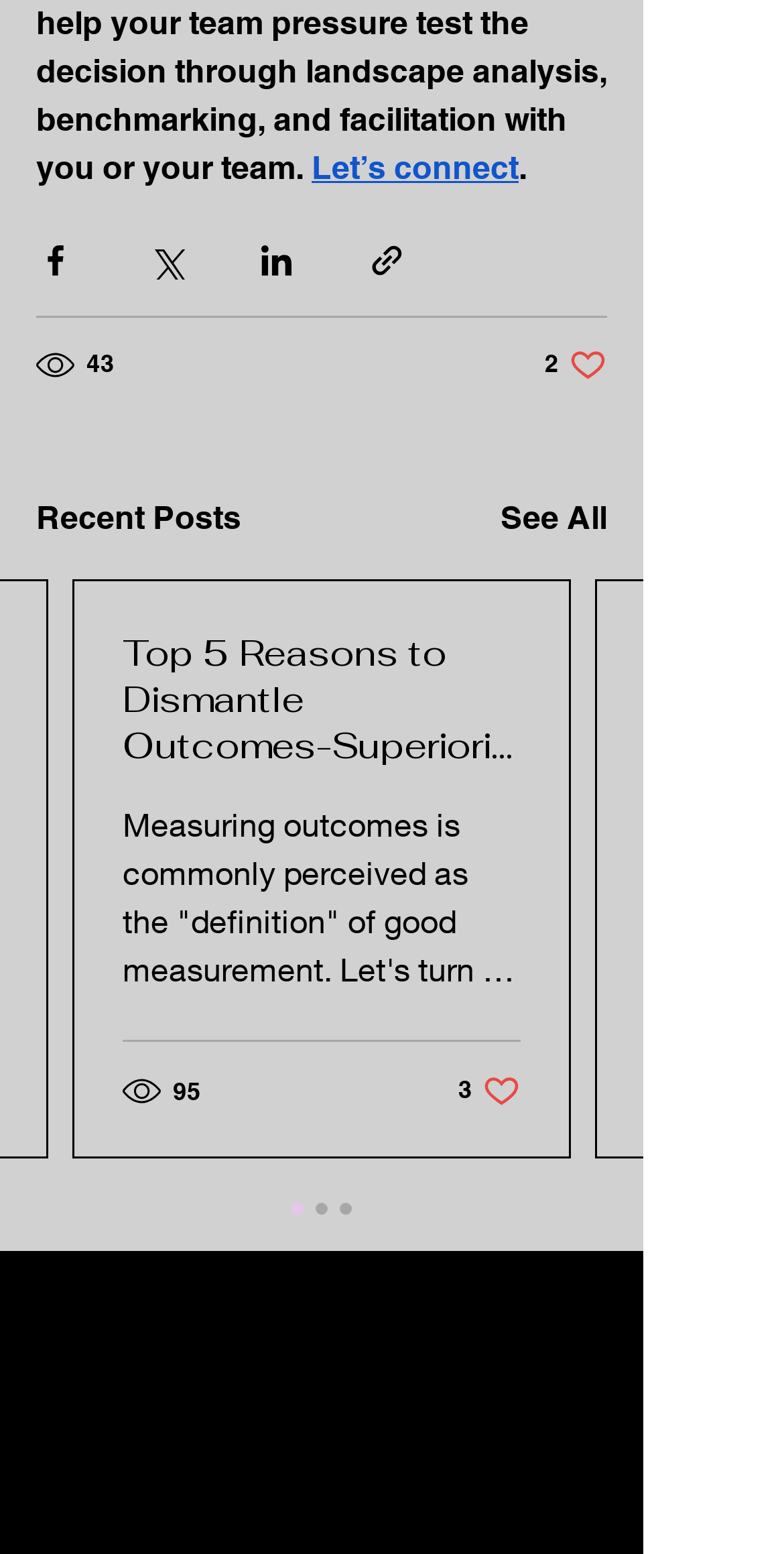Determine the bounding box coordinates for the HTML element described here: "1084".

None